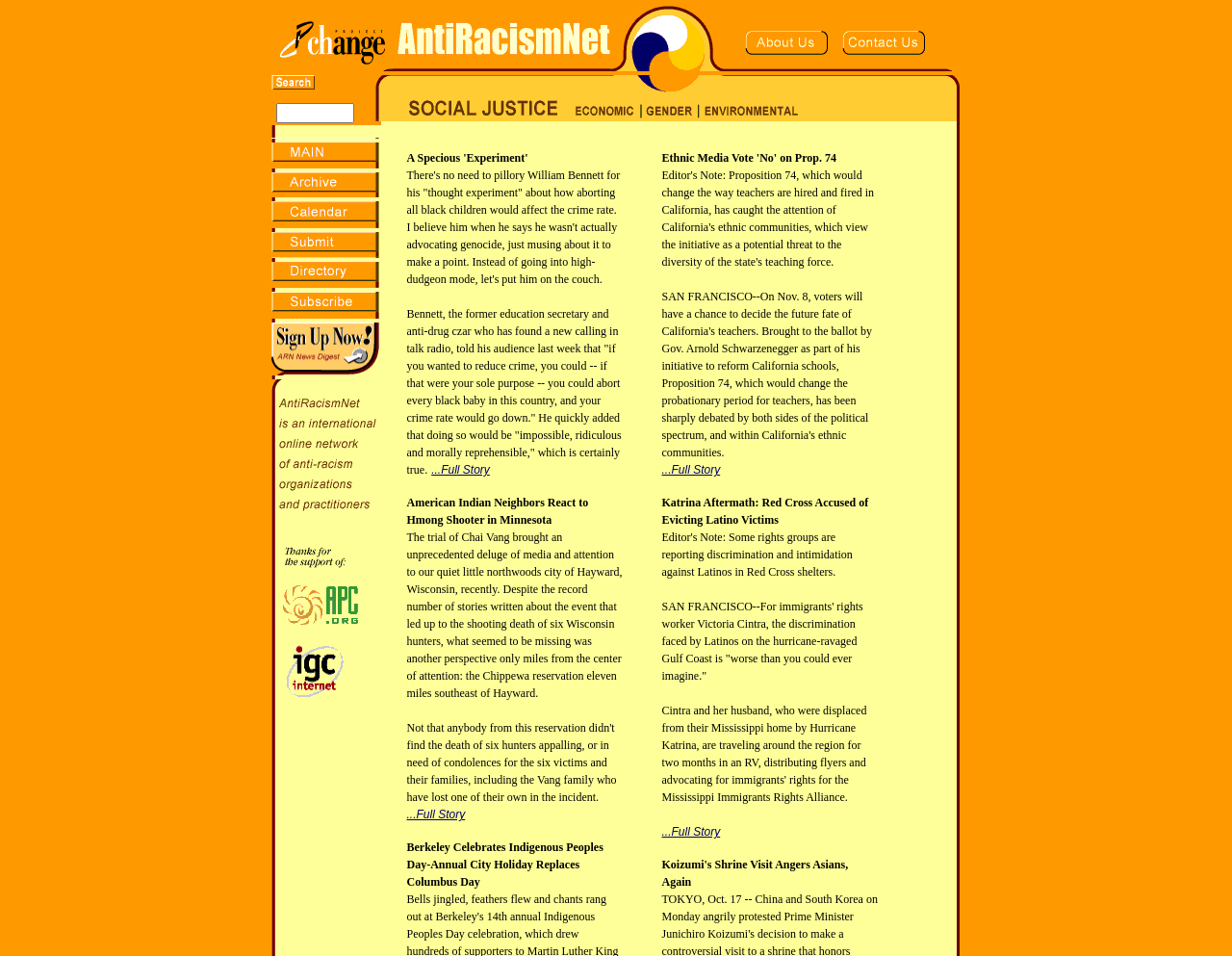Provide a brief response to the question using a single word or phrase: 
How many links are in the top row?

4